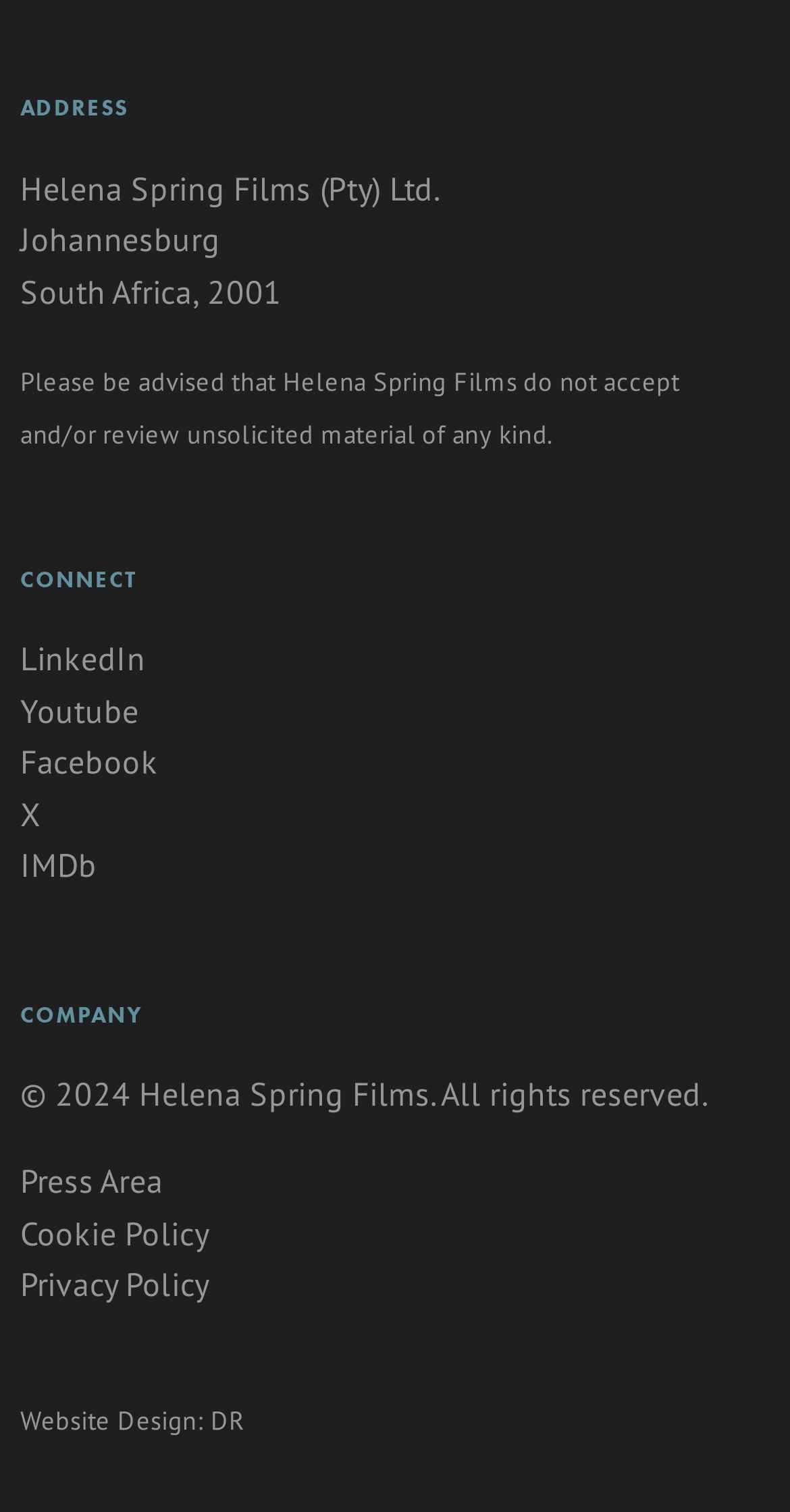Answer in one word or a short phrase: 
What is the company name?

Helena Spring Films